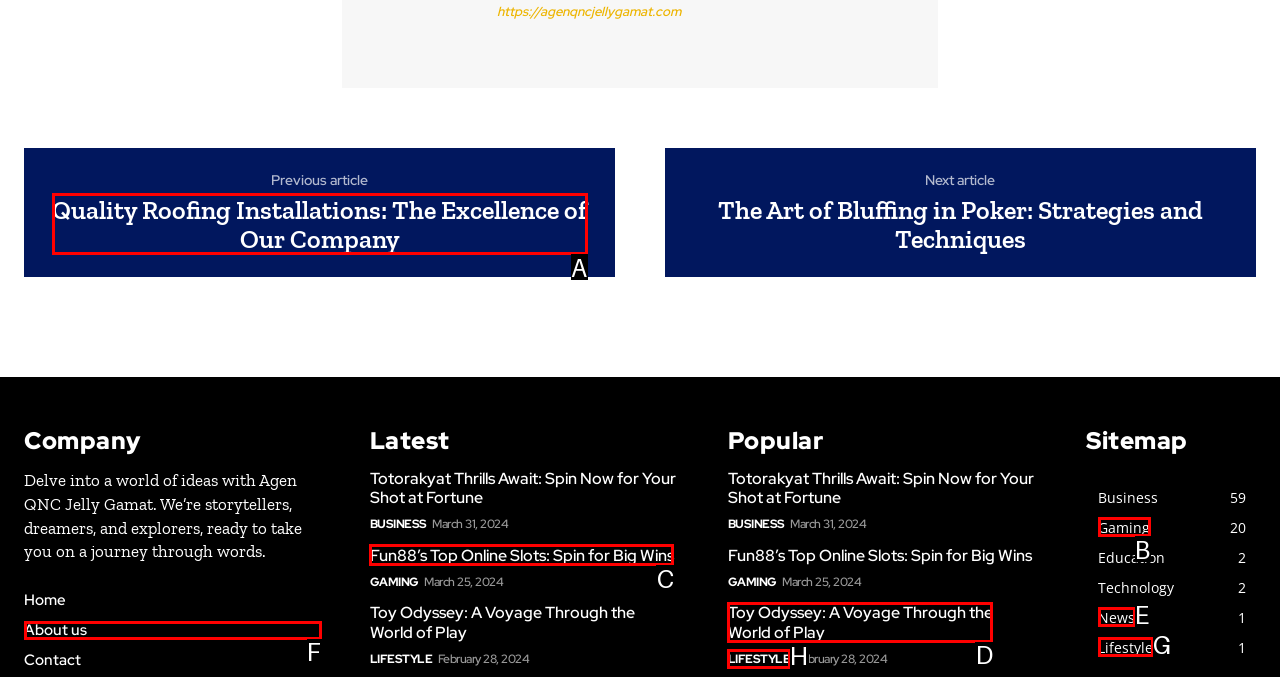Indicate the HTML element to be clicked to accomplish this task: Visit the 'About us' page Respond using the letter of the correct option.

F